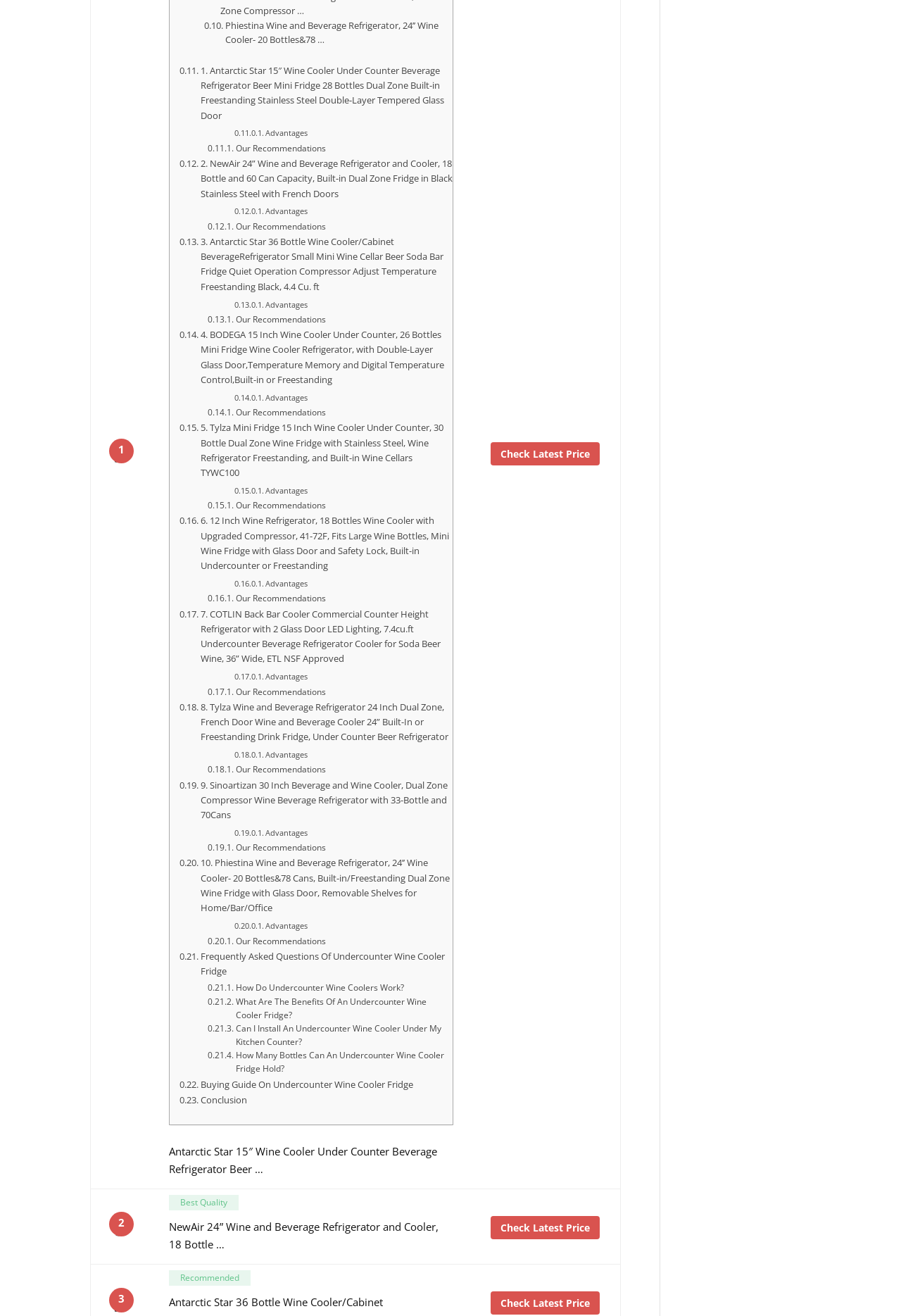Please determine the bounding box coordinates of the area that needs to be clicked to complete this task: 'Read the description of NewAir 24” Wine and Beverage Refrigerator and Cooler, 18 Bottle and 60 Can Capacity, Built-in Dual Zone Fridge in Black Stainless Steel with French Doors'. The coordinates must be four float numbers between 0 and 1, formatted as [left, top, right, bottom].

[0.188, 0.92, 0.503, 0.957]